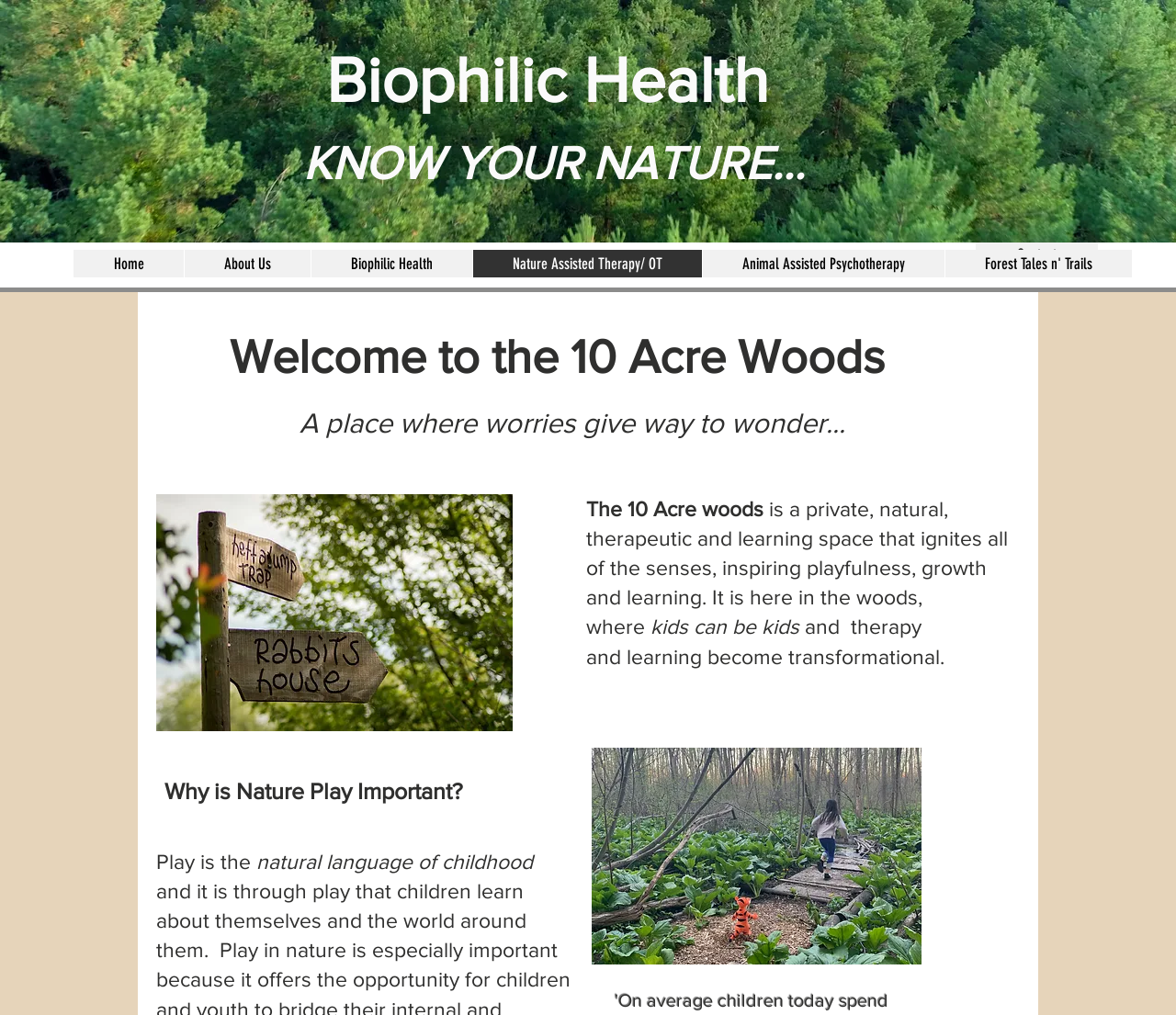Provide a one-word or short-phrase answer to the question:
What is the name of this therapeutic space?

10 Acre Woods